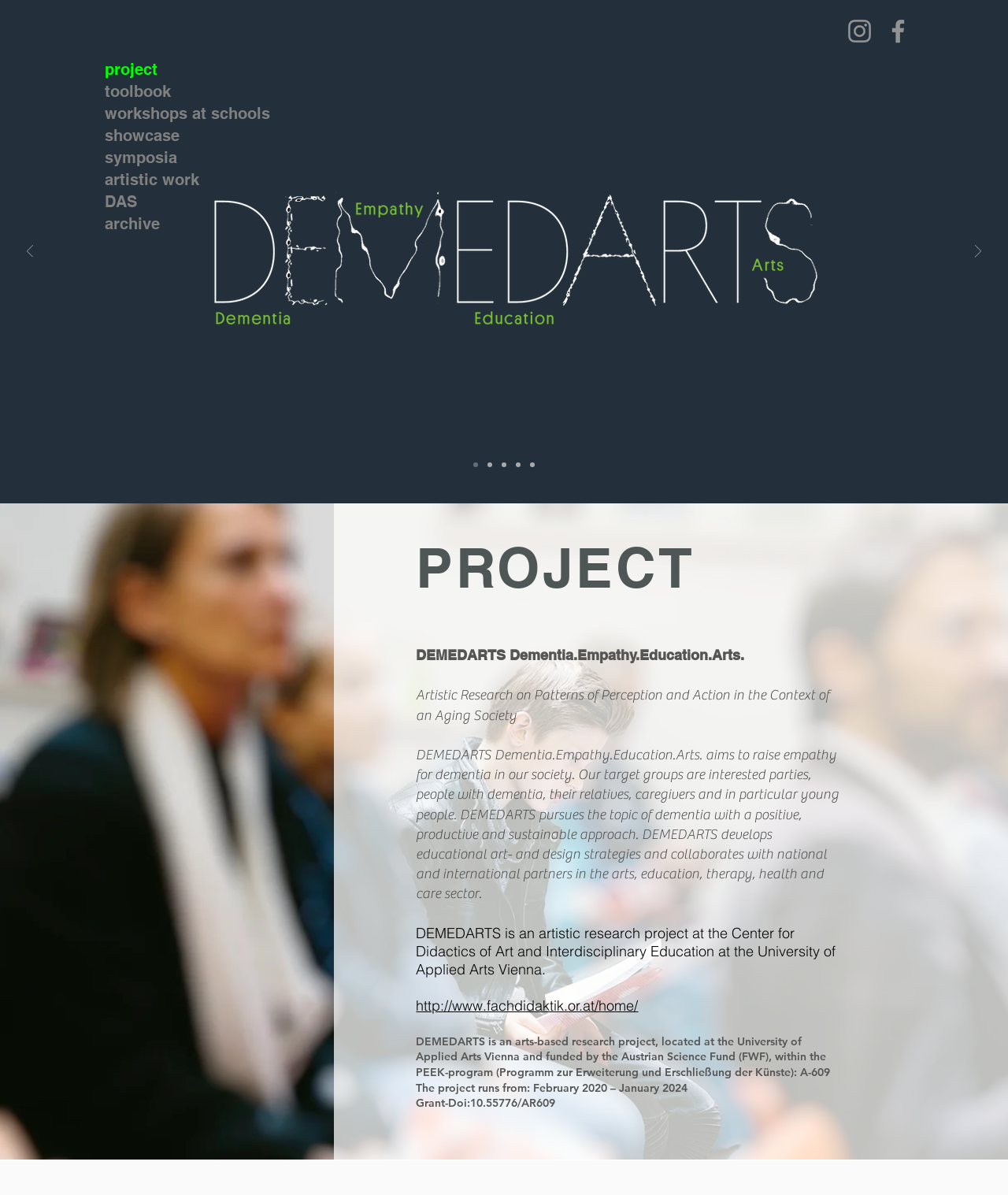Pinpoint the bounding box coordinates of the element you need to click to execute the following instruction: "Open Instagram page". The bounding box should be represented by four float numbers between 0 and 1, in the format [left, top, right, bottom].

[0.838, 0.013, 0.868, 0.039]